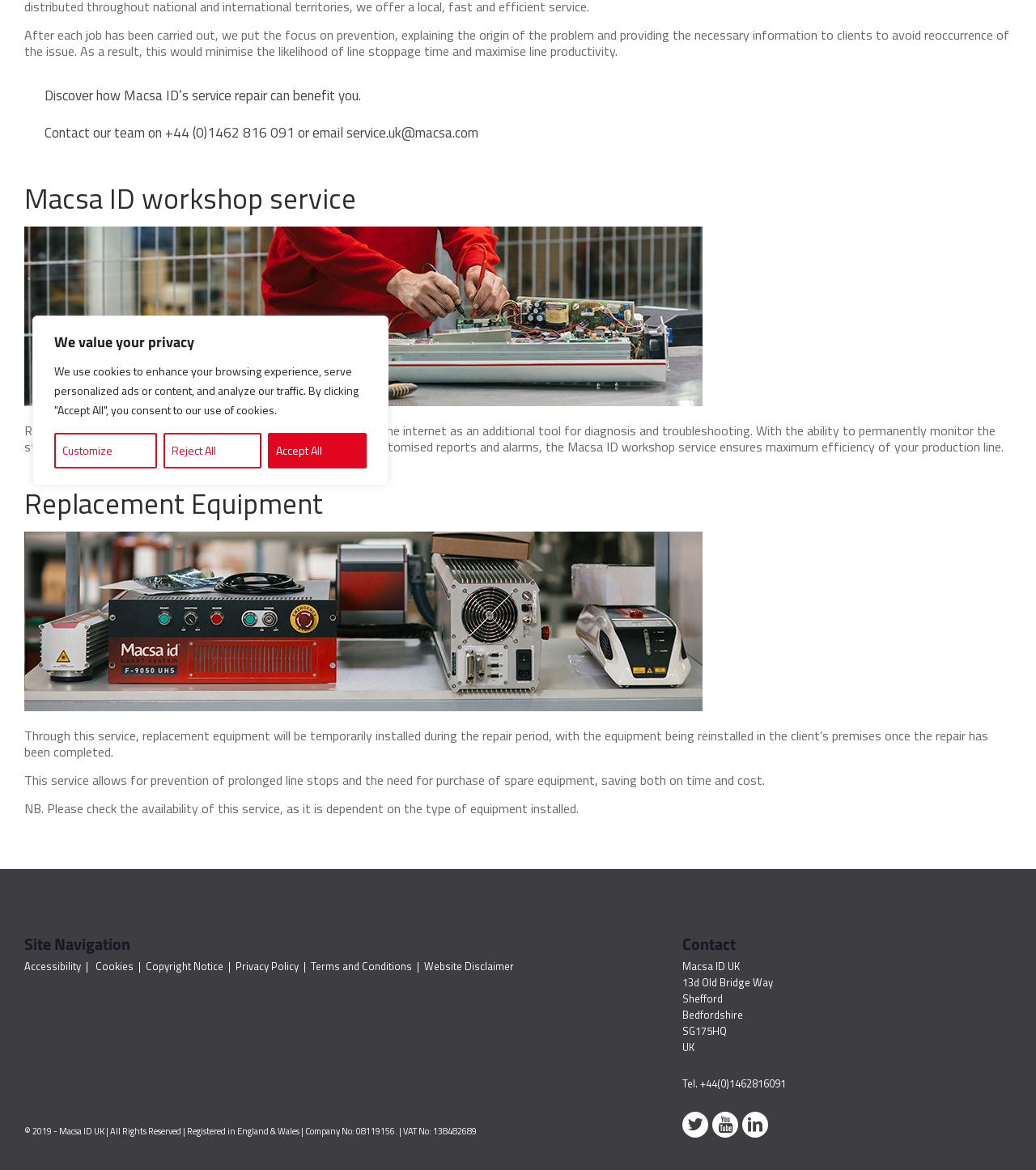Identify the bounding box coordinates for the UI element described as: "parent_node: Contact".

[0.717, 0.95, 0.742, 0.972]